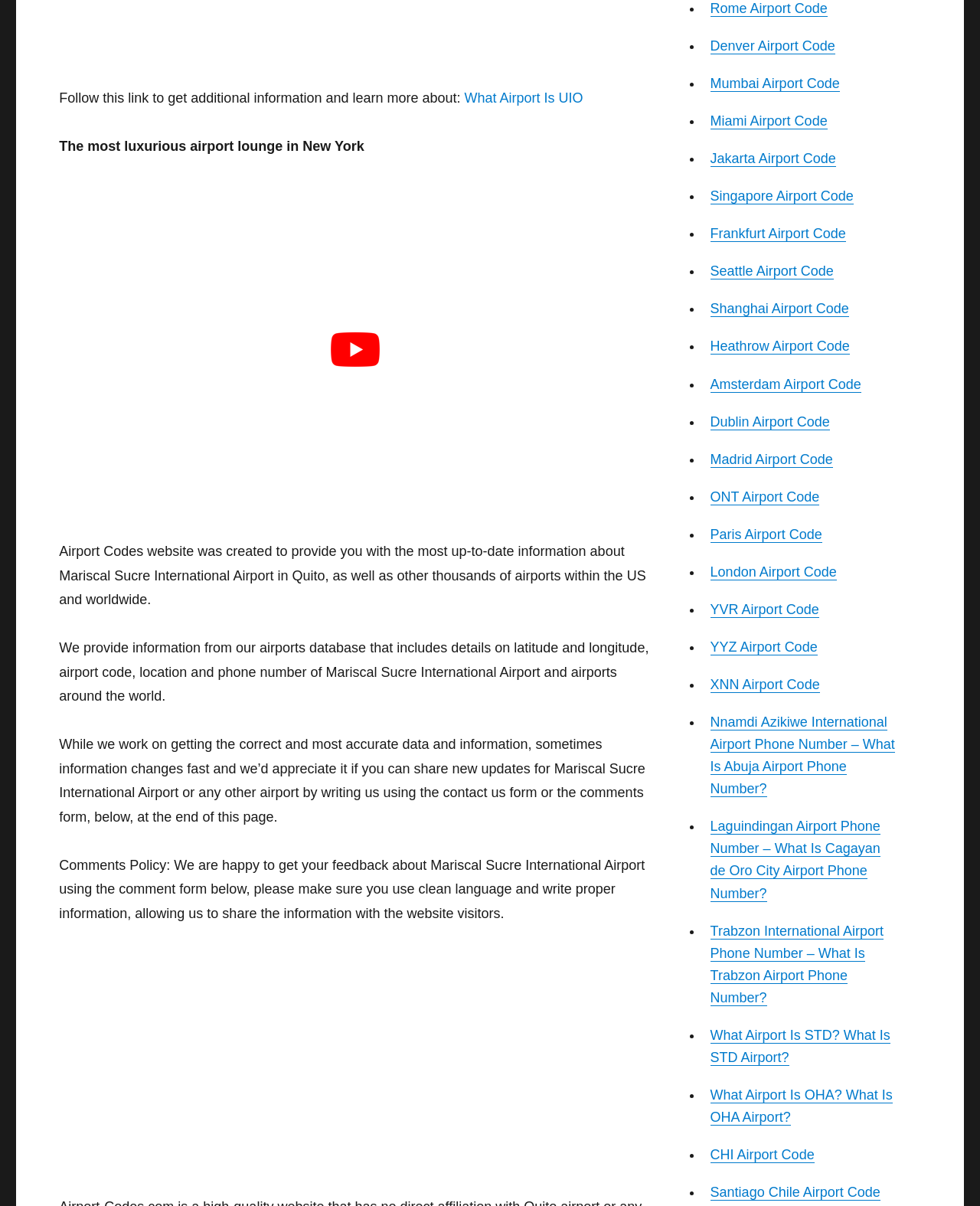How many airport codes are listed on the webpage?
Kindly give a detailed and elaborate answer to the question.

The answer can be found by counting the number of link elements with text starting with a city or airport name, such as 'Rome Airport Code', 'Denver Airport Code', etc. which are located at the bottom of the webpage.